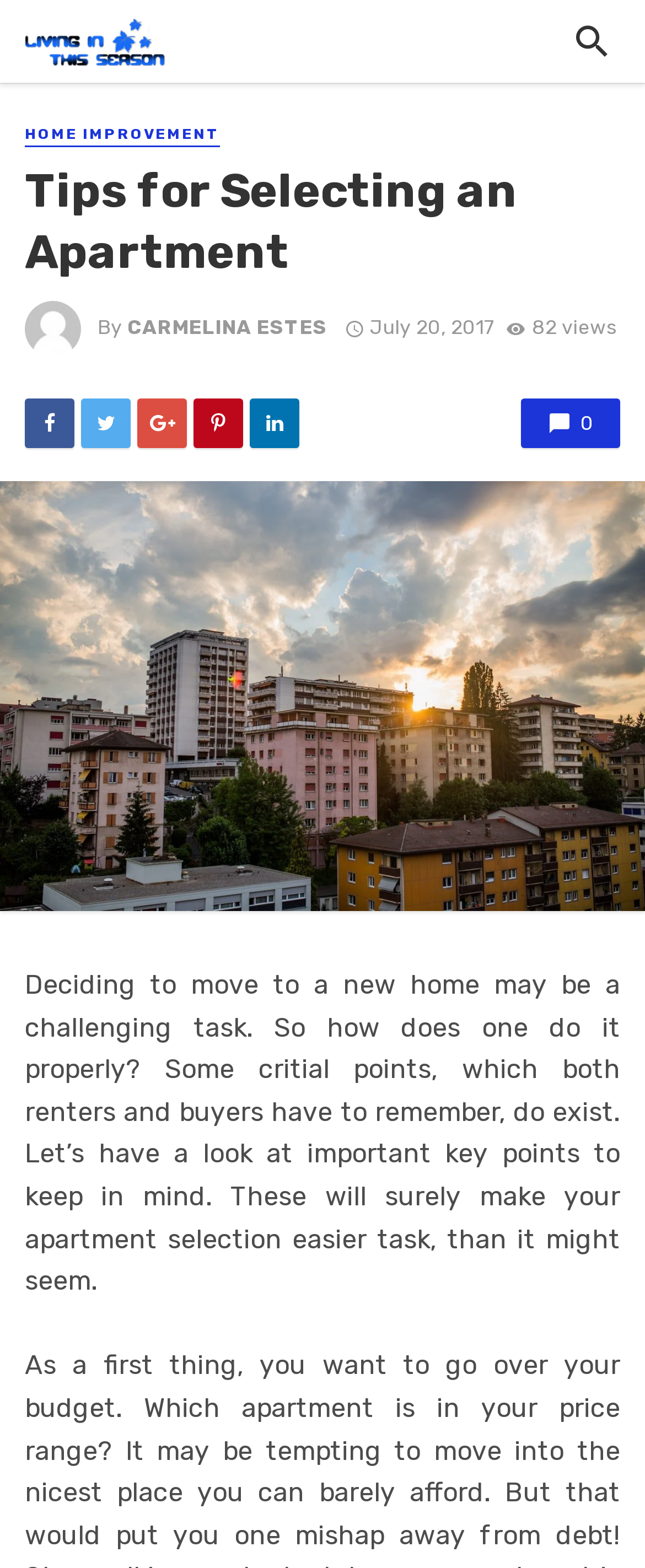Using the information from the screenshot, answer the following question thoroughly:
What is the topic of the article?

The topic of the article can be inferred from the title and the content. The title 'Tips for Selecting an Apartment' and the introductory sentence 'Deciding to move to a new home may be a challenging task...' suggest that the article is about selecting an apartment.